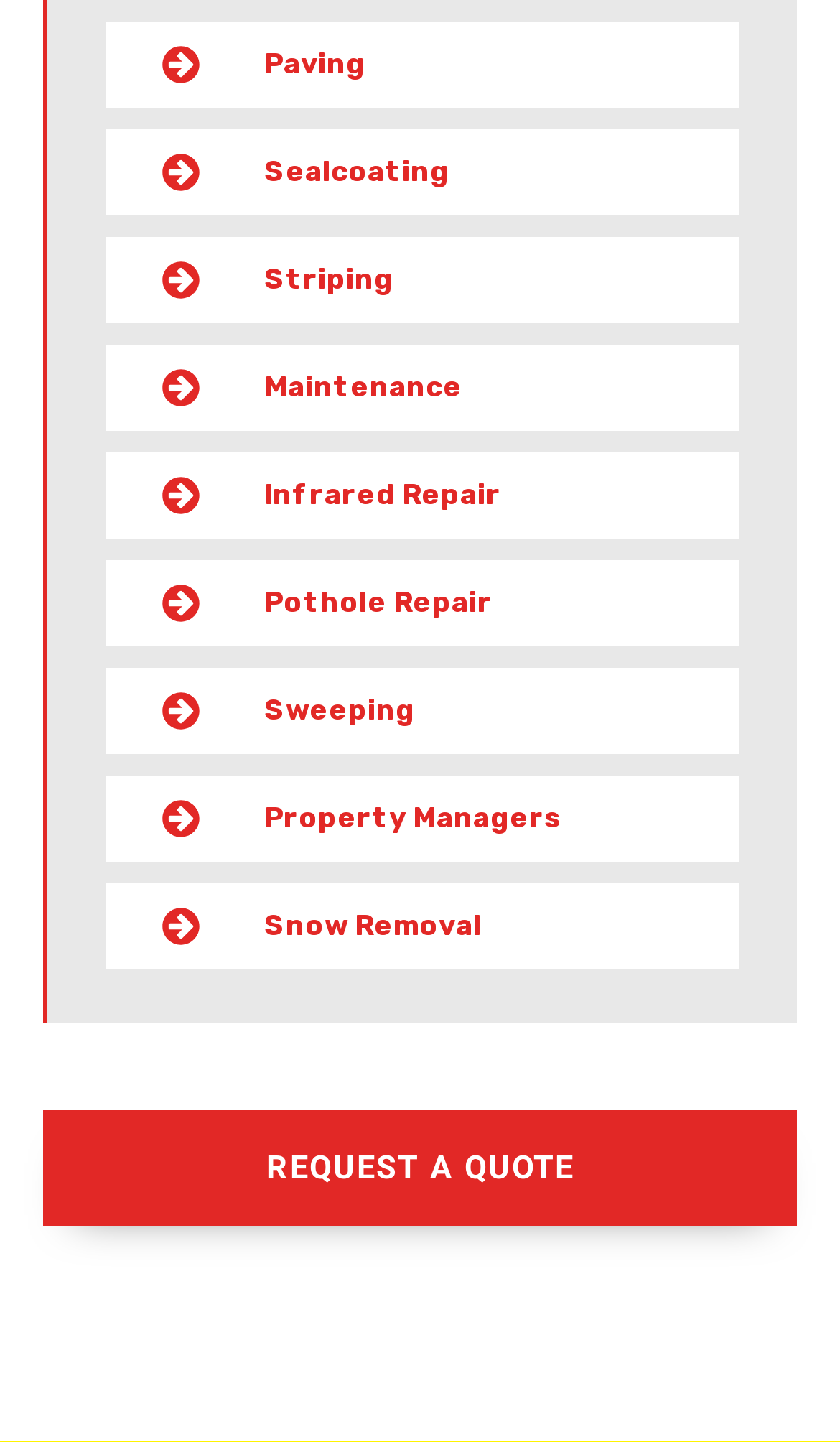Determine the bounding box coordinates for the area you should click to complete the following instruction: "View Sealcoating".

[0.101, 0.082, 0.904, 0.157]